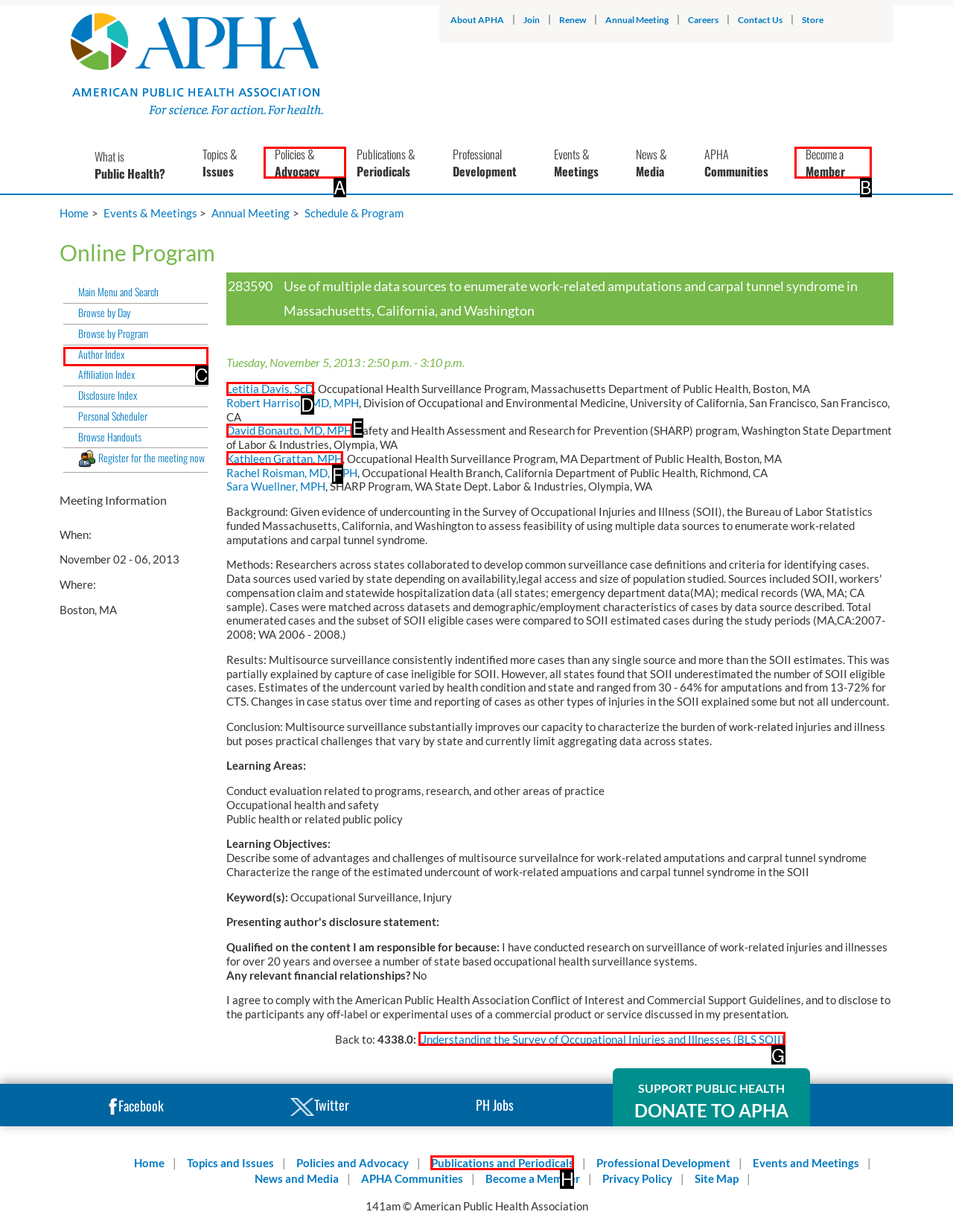Identify the HTML element to select in order to accomplish the following task: Click on the 'Letitia Davis, ScD' link
Reply with the letter of the chosen option from the given choices directly.

D